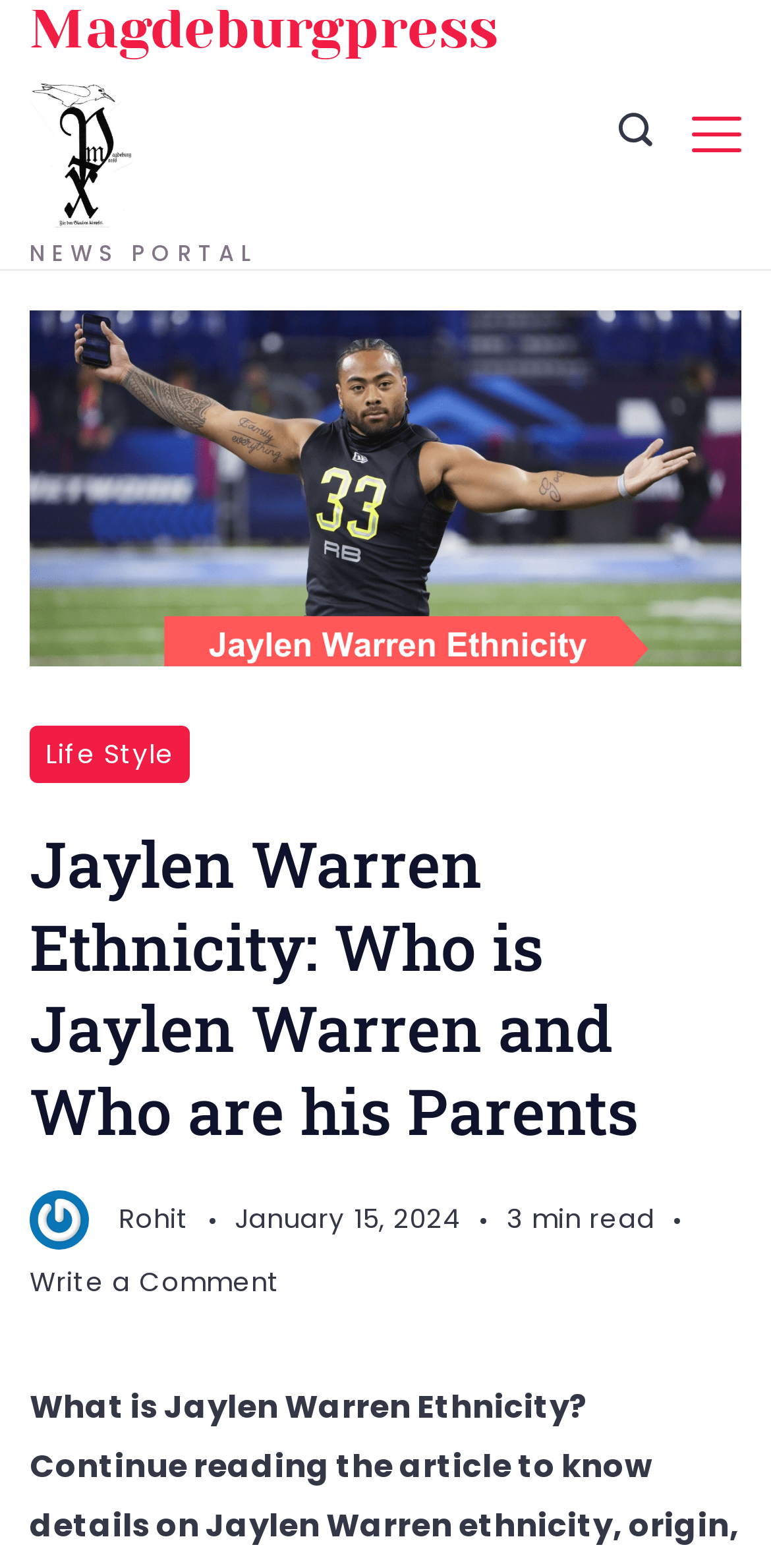Given the description: "Menu", determine the bounding box coordinates of the UI element. The coordinates should be formatted as four float numbers between 0 and 1, [left, top, right, bottom].

[0.897, 0.067, 0.962, 0.104]